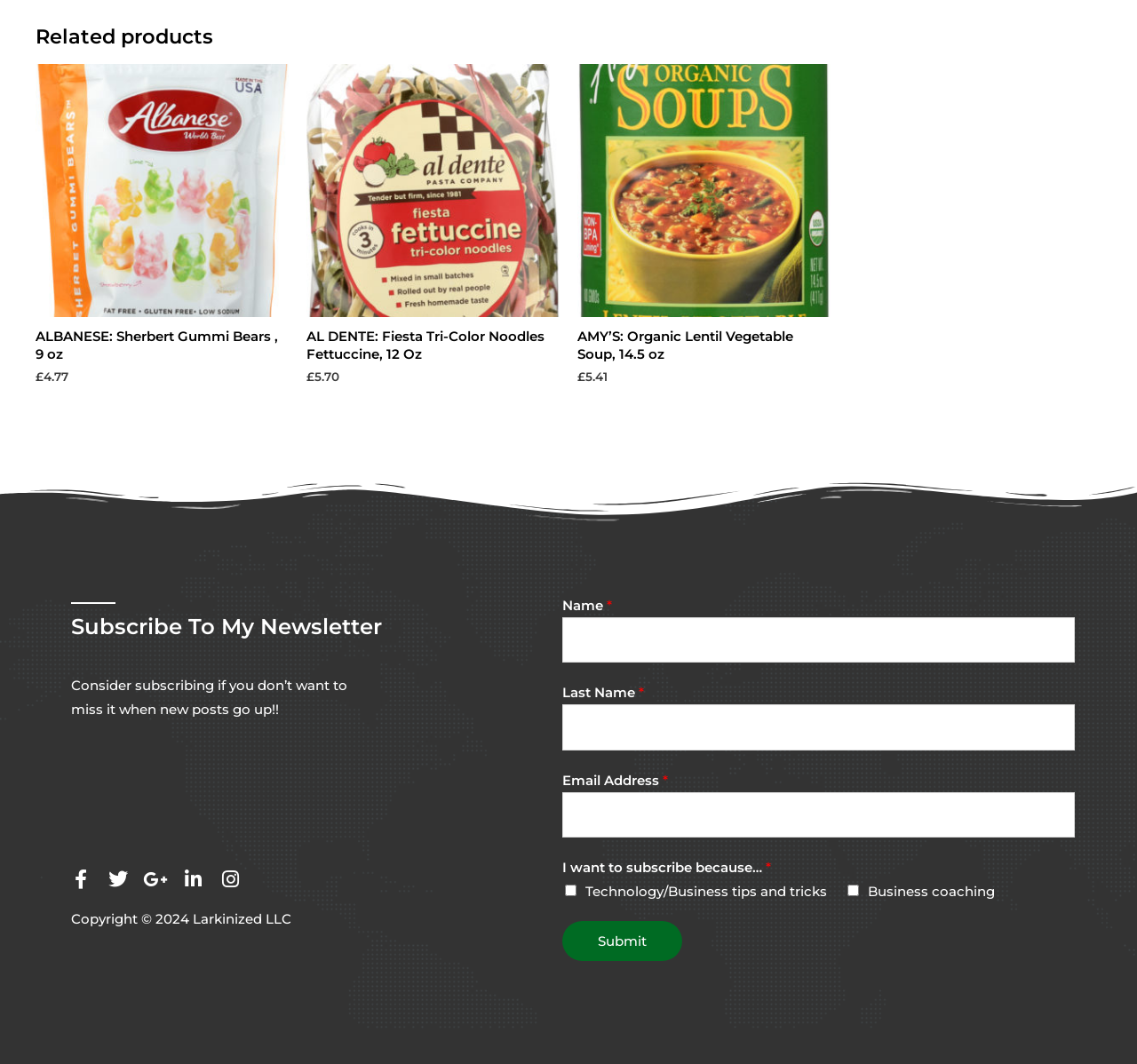Highlight the bounding box coordinates of the region I should click on to meet the following instruction: "Enter your name in the 'Name *' field".

[0.495, 0.58, 0.945, 0.623]